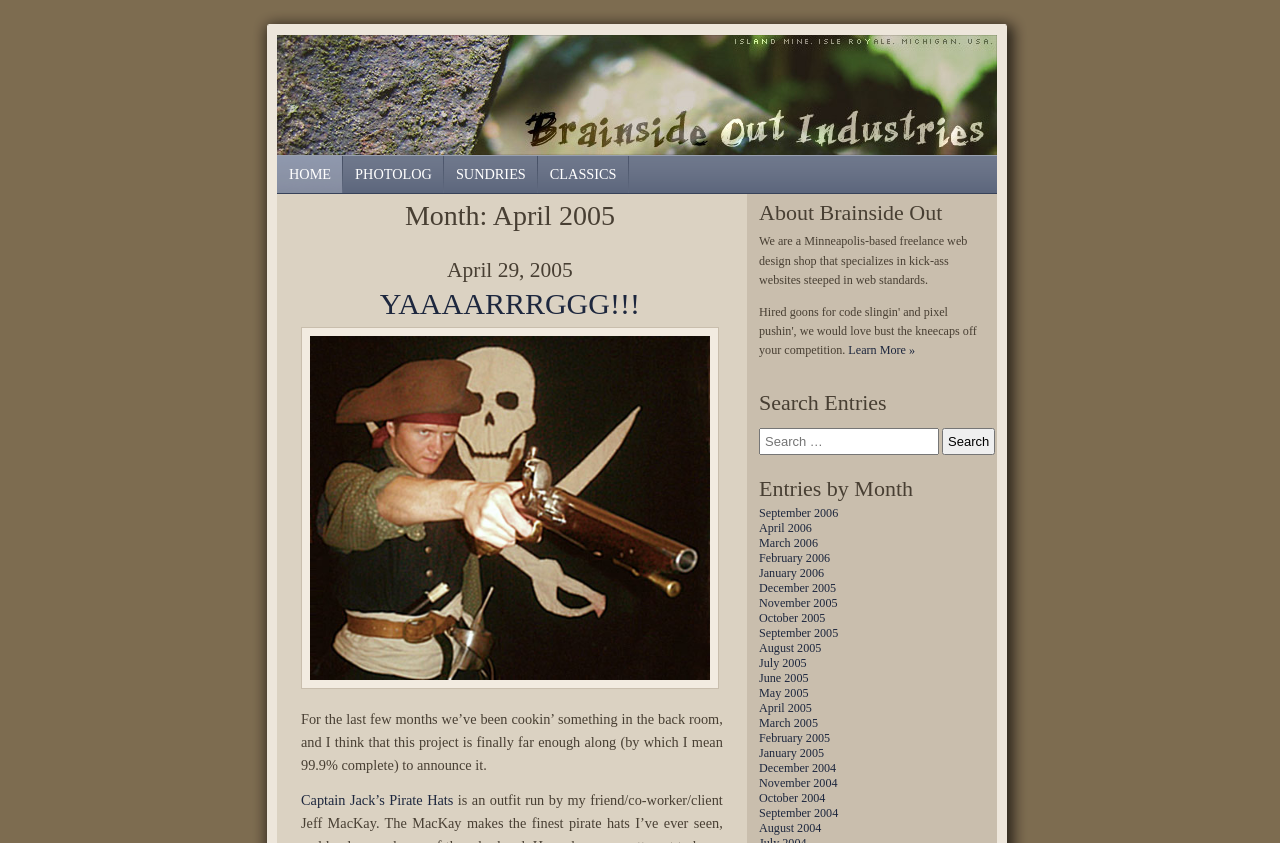Create an in-depth description of the webpage, covering main sections.

This webpage is a blog titled "April 2005 – Weblog". At the top, there are five links: "Weblog", "HOME", "PHOTOLOG", "SUNDRIES", and "CLASSICS", aligned horizontally and centered. Below these links, there is a header section with a title "Month: April 2005". 

Under the header, there is a blog post titled "YAAAARRRGGG!!!", which includes a link with the same title. The post also features an image of a person, Dane, dressed as a pirate, with a hat, gun, and sword. The image is positioned below the title and takes up a significant portion of the page. 

The blog post text describes a project that has been in development for a few months and is almost complete. There is also a link to "Captain Jack’s Pirate Hats" at the bottom of the post.

To the right of the blog post, there are three sections. The first section is titled "About Brainside Out" and provides a brief description of the company, a Minneapolis-based freelance web design shop. There is a link to "Learn More »" below the description.

The second section is titled "Search Entries" and features a search box with a "Search" button. 

The third section is titled "Entries by Month" and lists 17 links to blog entries from different months, ranging from April 2005 to September 2004. These links are arranged vertically and take up the majority of the right-hand side of the page.